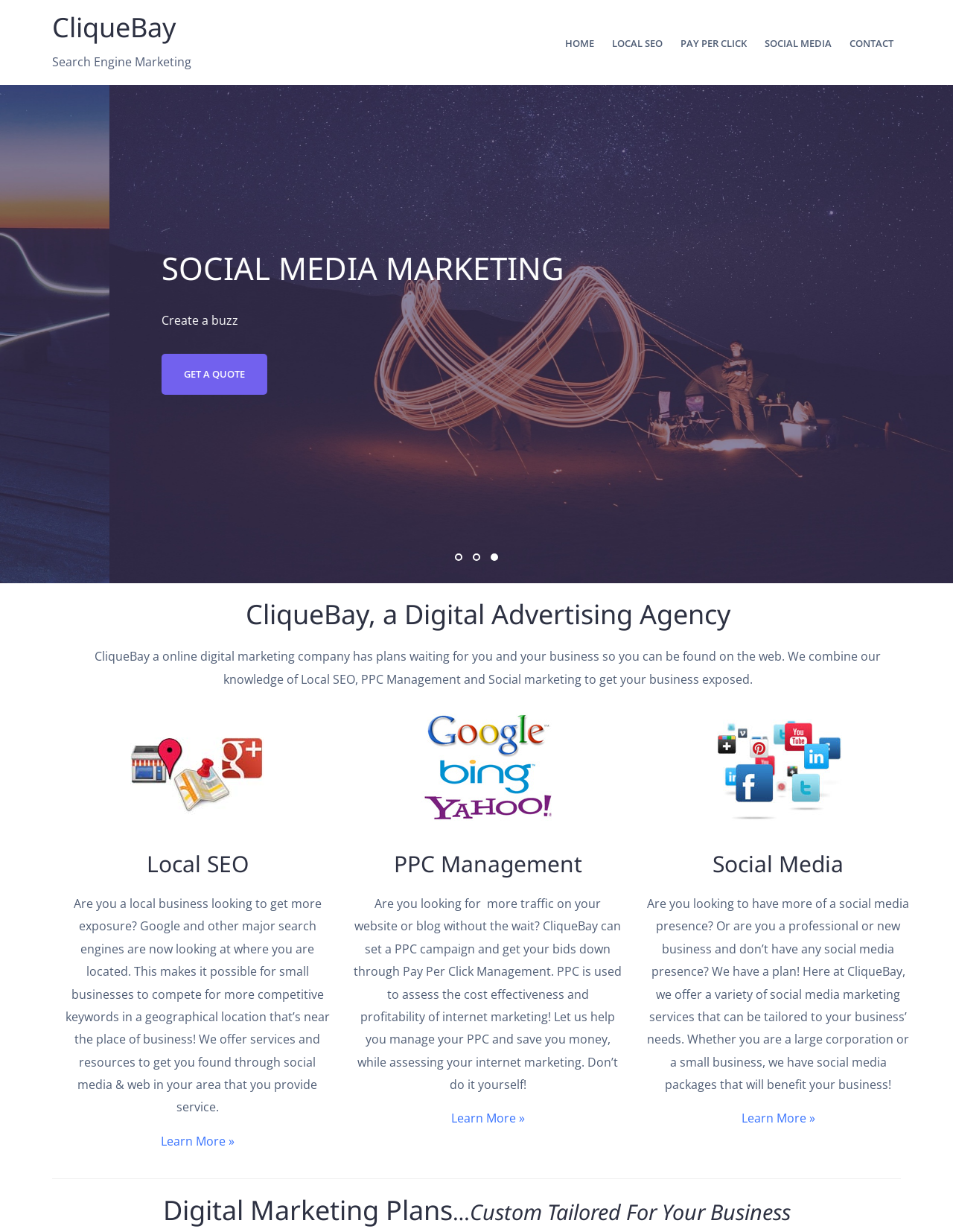What is the focus of Local SEO?
Respond with a short answer, either a single word or a phrase, based on the image.

Geographical location